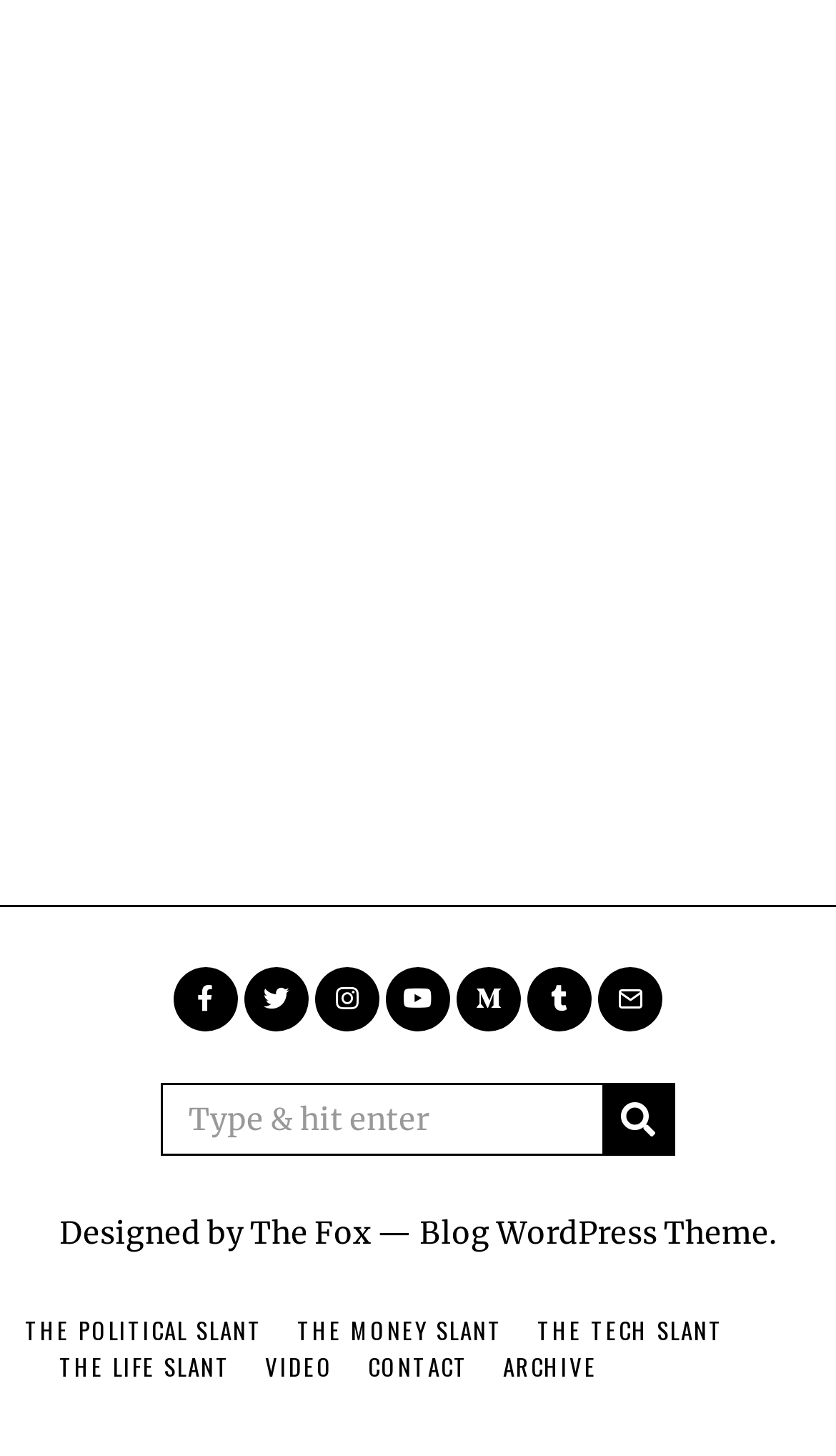Please provide the bounding box coordinates for the element that needs to be clicked to perform the instruction: "visit the blog". The coordinates must consist of four float numbers between 0 and 1, formatted as [left, top, right, bottom].

[0.501, 0.833, 0.919, 0.86]